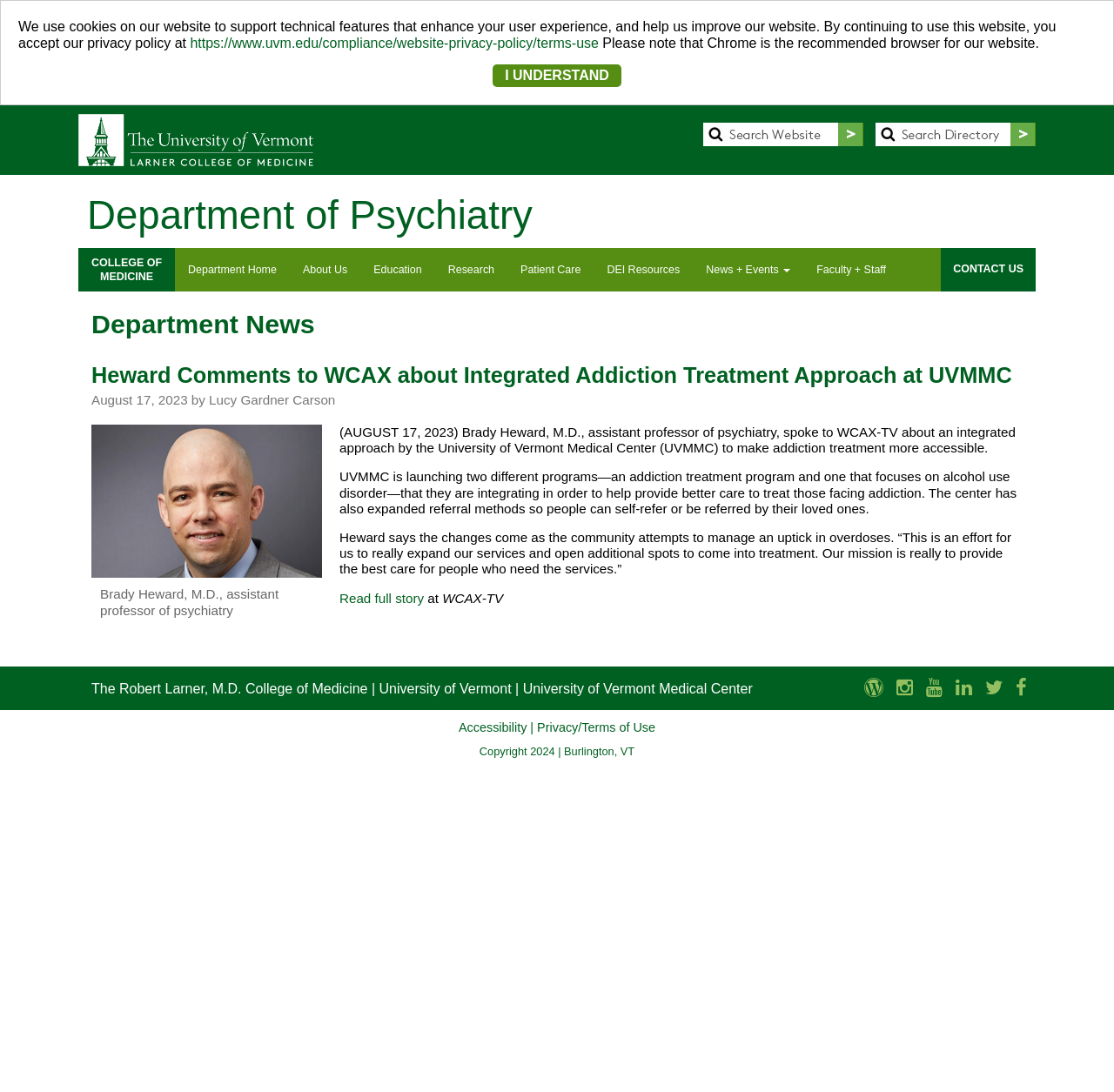Specify the bounding box coordinates of the area to click in order to execute this command: 'Read full story'. The coordinates should consist of four float numbers ranging from 0 to 1, and should be formatted as [left, top, right, bottom].

[0.305, 0.541, 0.381, 0.554]